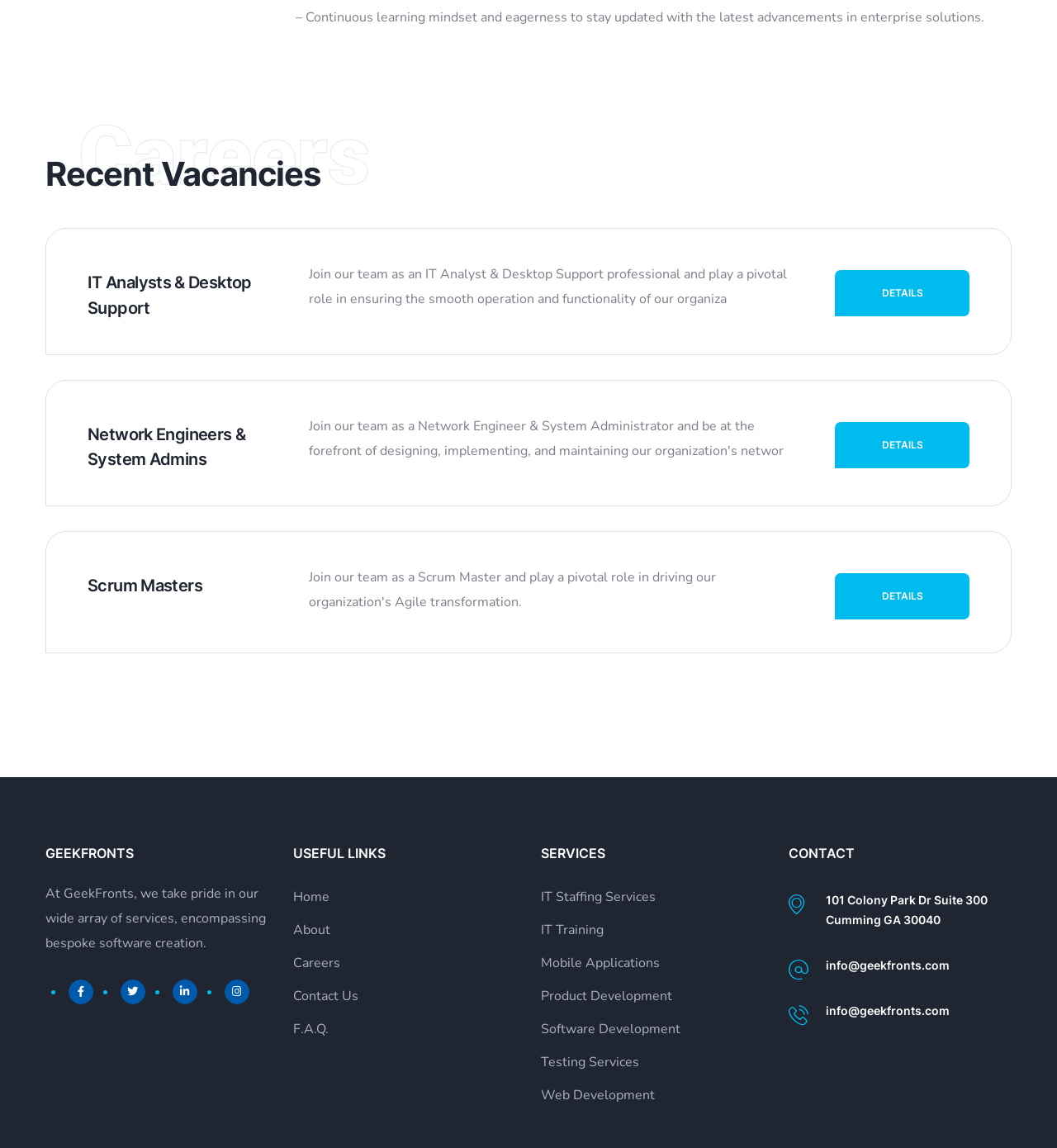What is the email address mentioned on the webpage?
Please respond to the question with a detailed and thorough explanation.

I found the email address 'info@geekfronts.com' by looking at the static text element at coordinates [0.781, 0.835, 0.898, 0.847] in the 'CONTACT' section.